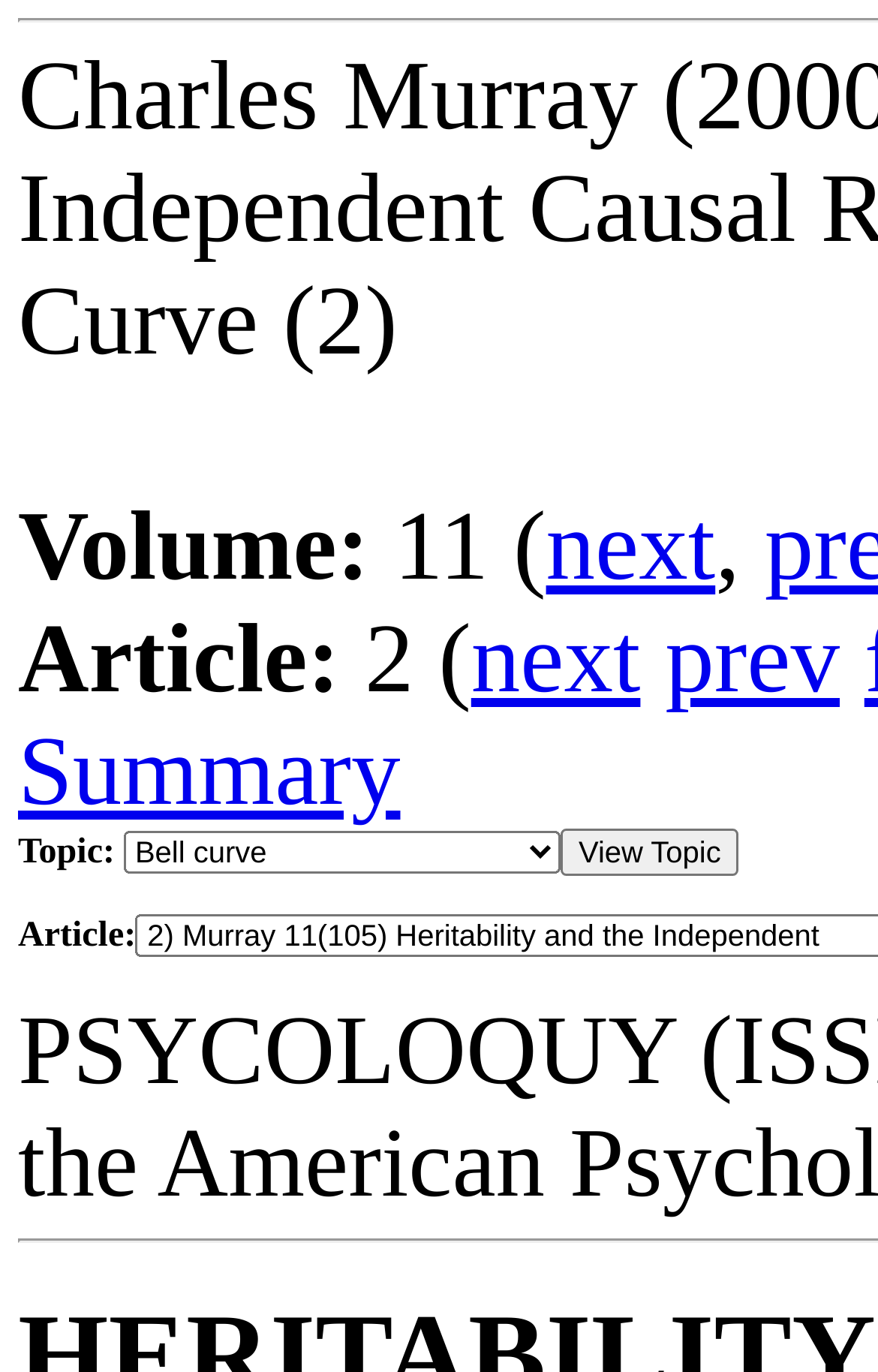For the element described, predict the bounding box coordinates as (top-left x, top-left y, bottom-right x, bottom-right y). All values should be between 0 and 1. Element description: parent_node: Topic: name="submit" value="View Topic"

[0.638, 0.604, 0.842, 0.638]